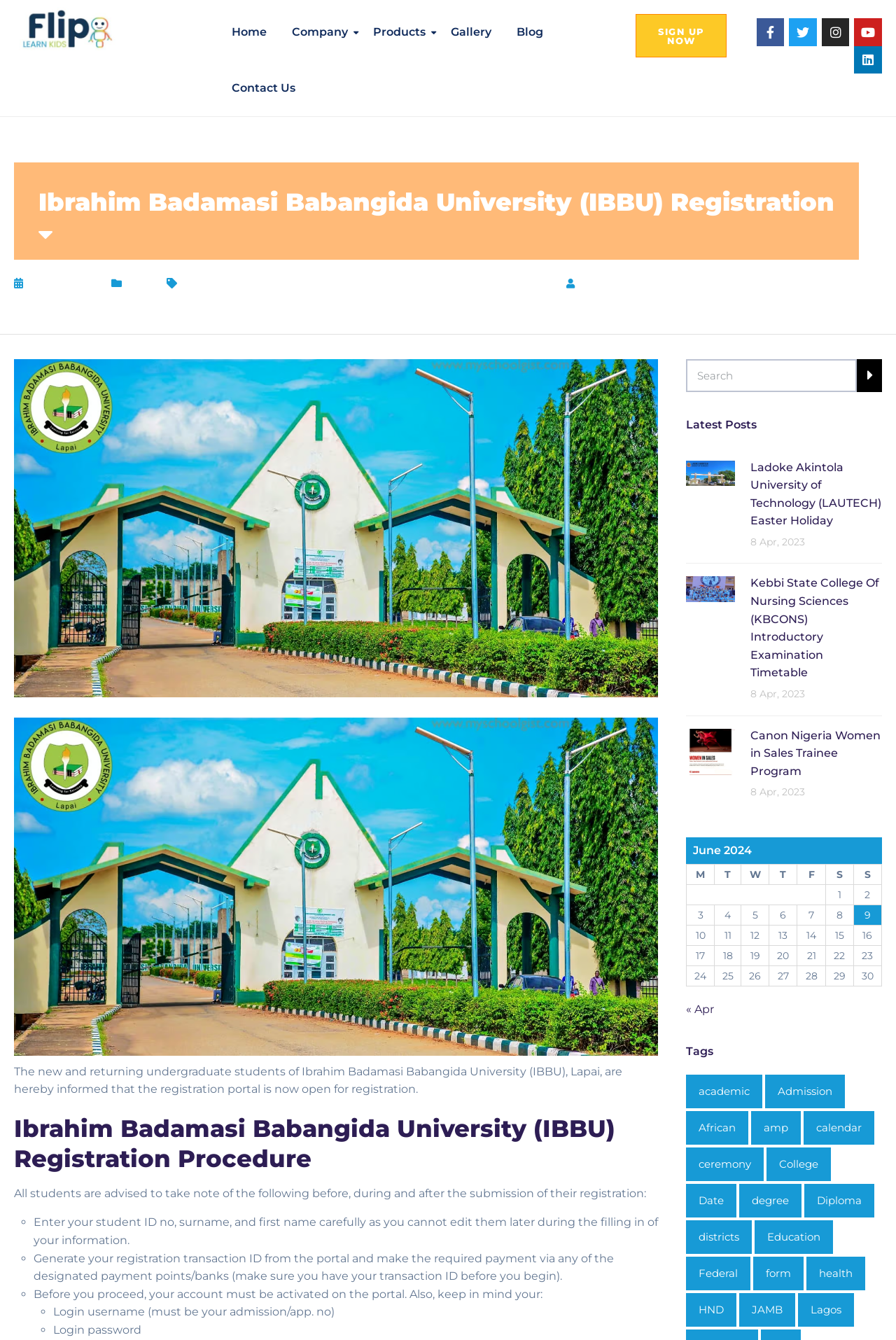Please identify the webpage's heading and generate its text content.

Ibrahim Badamasi Babangida University (IBBU) Registration